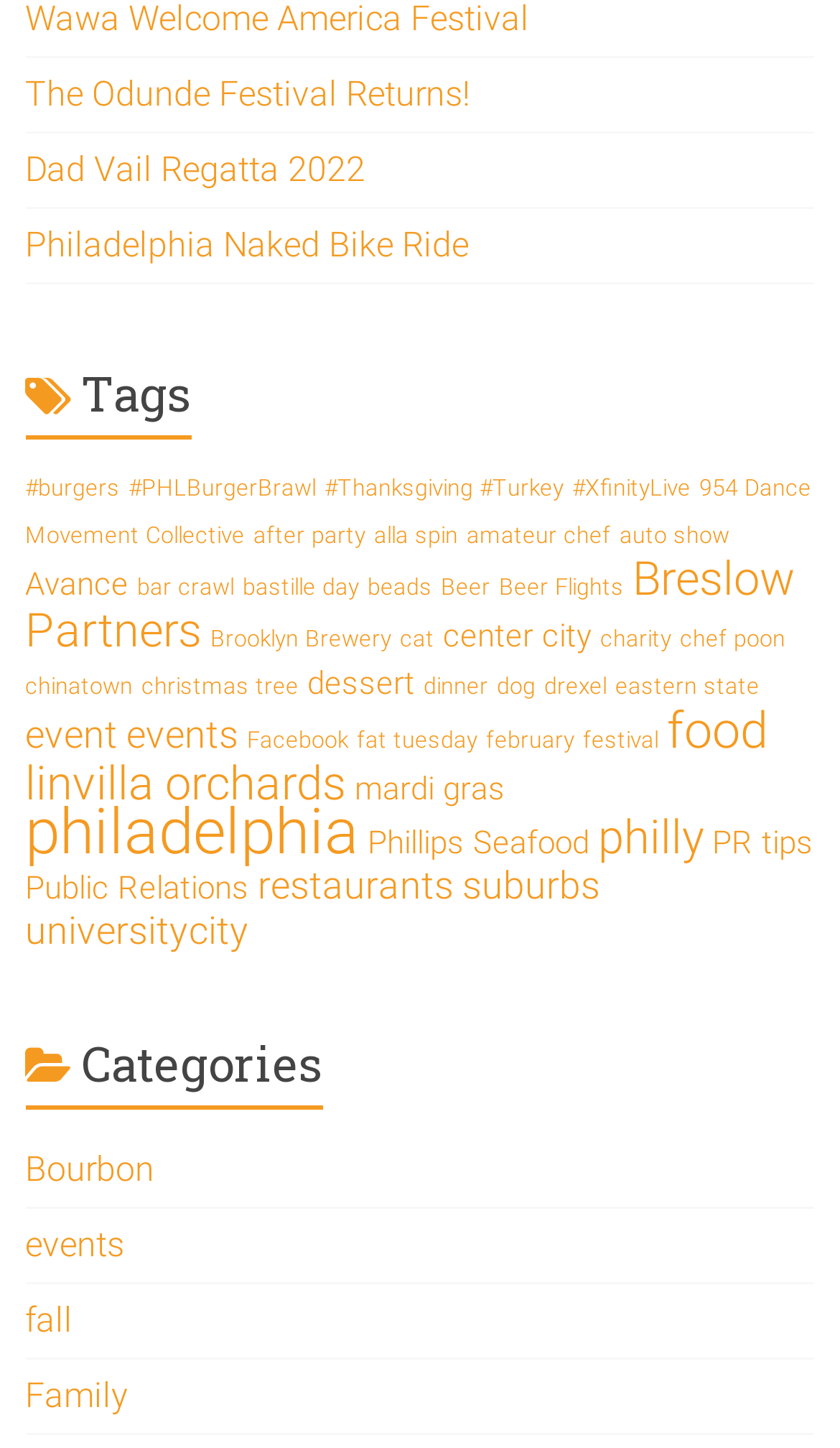Pinpoint the bounding box coordinates of the clickable element needed to complete the instruction: "Click on '#burgers' tag". The coordinates should be provided as four float numbers between 0 and 1: [left, top, right, bottom].

[0.03, 0.328, 0.143, 0.347]